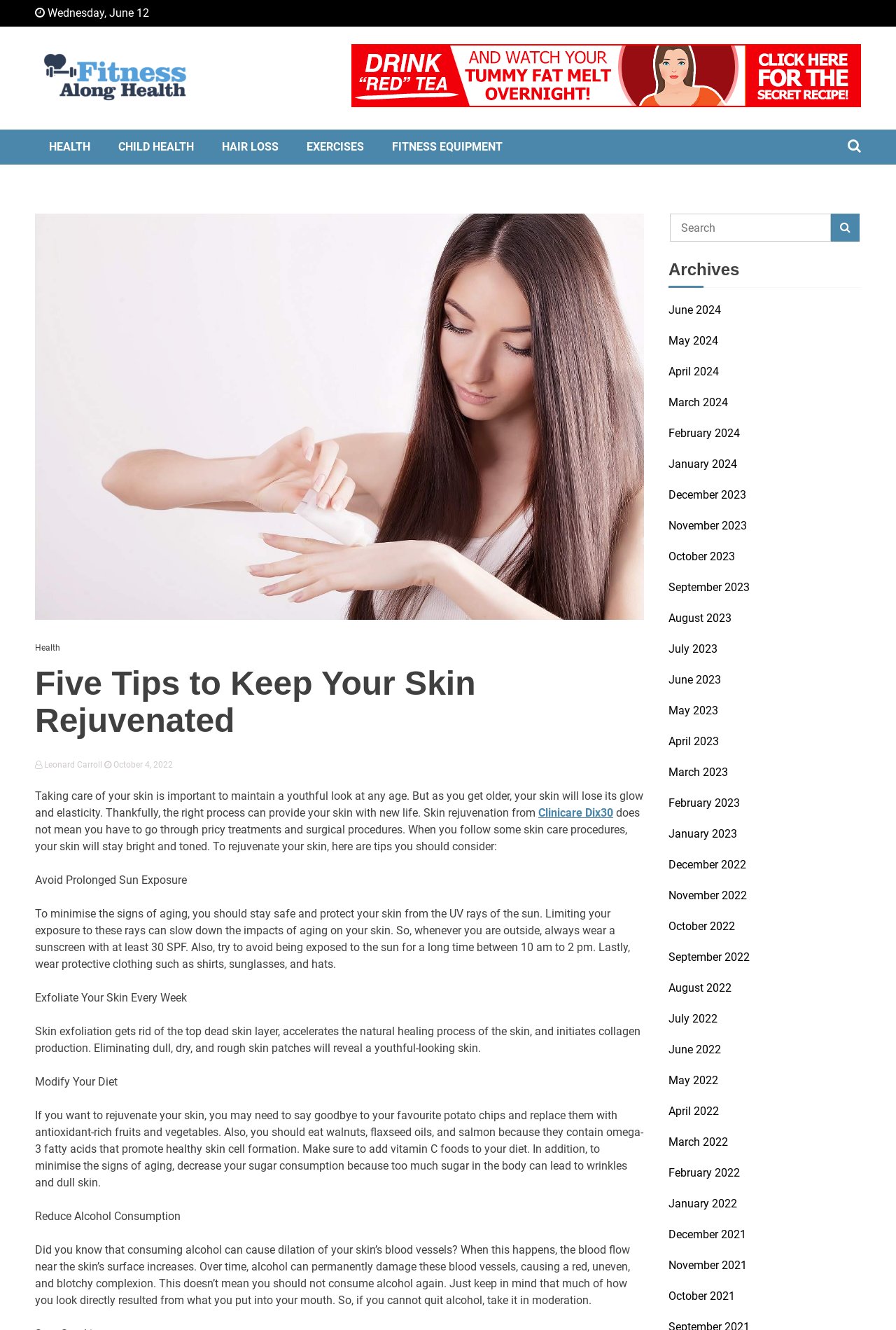What is the date of the article?
Based on the visual content, answer with a single word or a brief phrase.

October 4, 2022